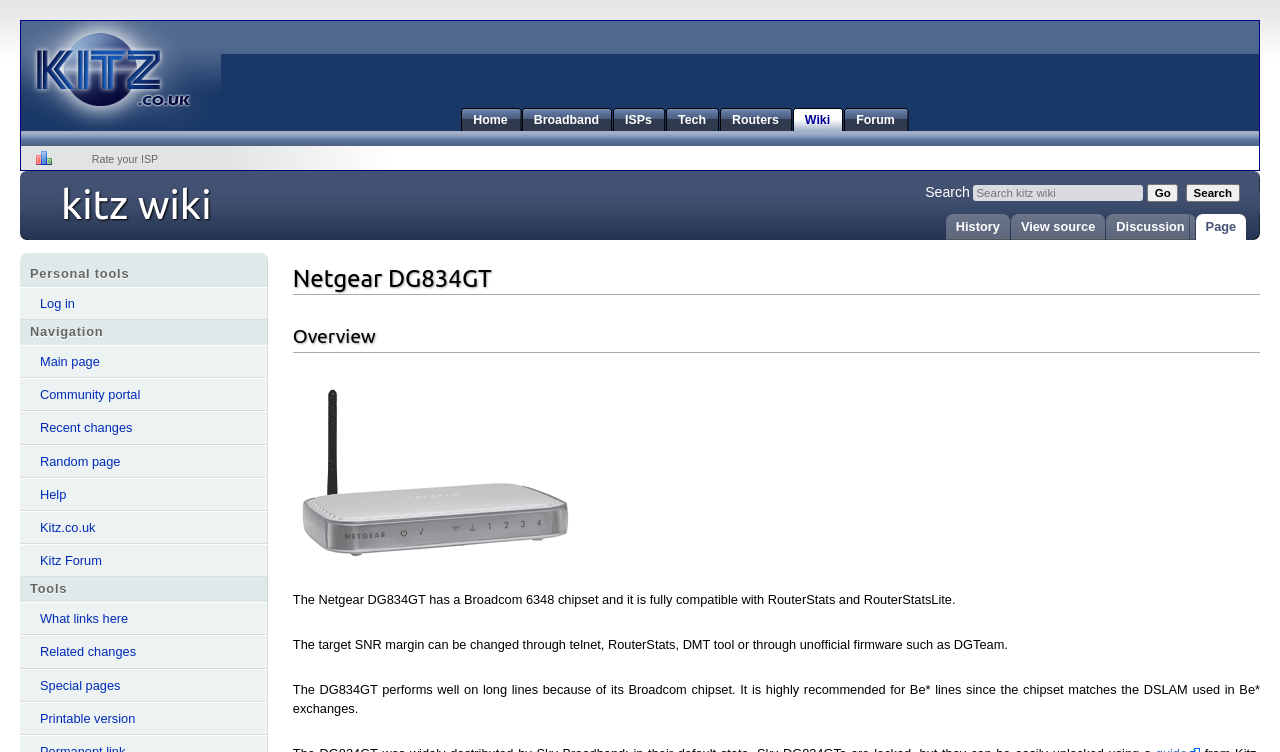Please determine the bounding box coordinates of the element's region to click for the following instruction: "View the history of this page".

[0.739, 0.284, 0.784, 0.318]